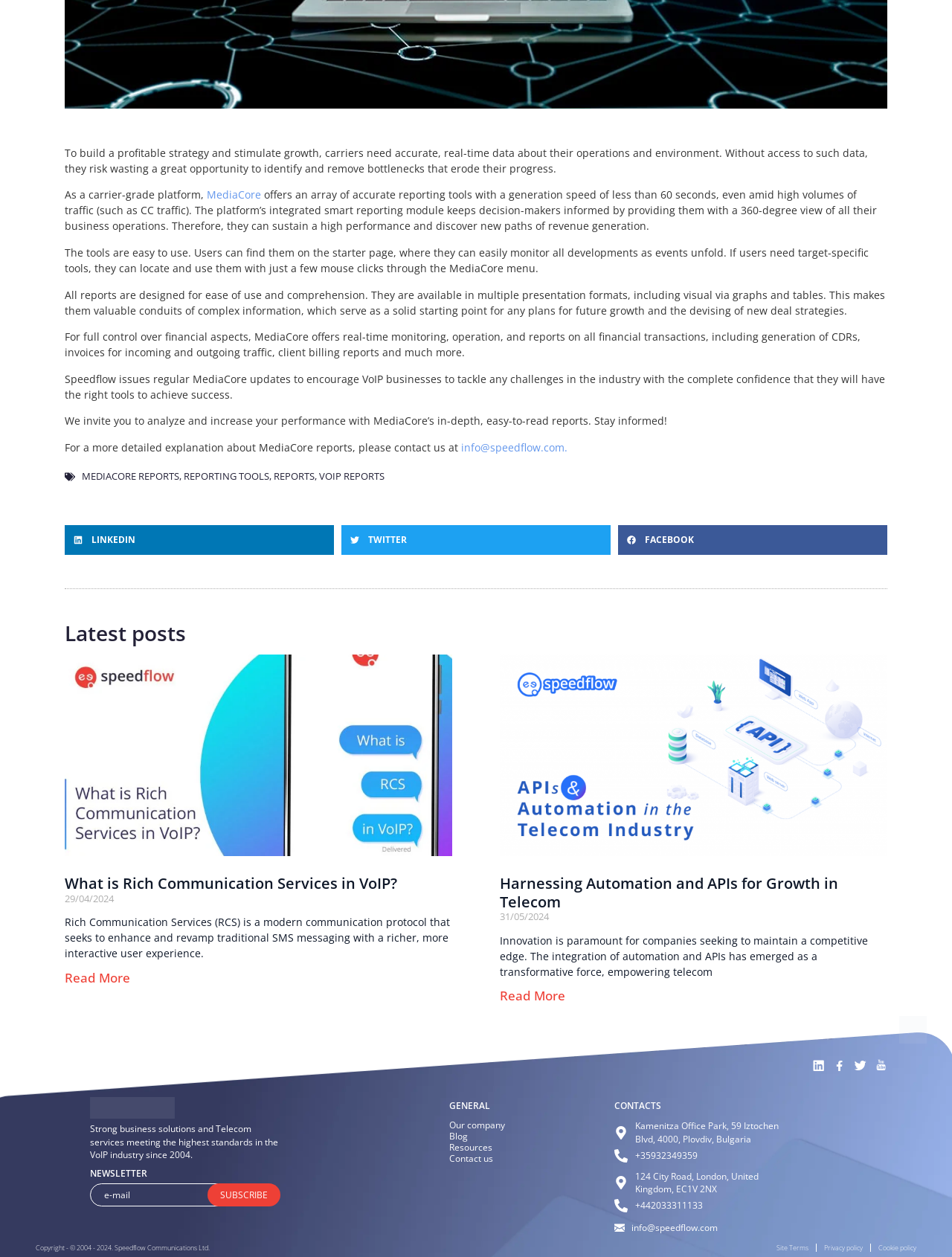From the webpage screenshot, predict the bounding box of the UI element that matches this description: "Resources".

[0.472, 0.908, 0.531, 0.917]